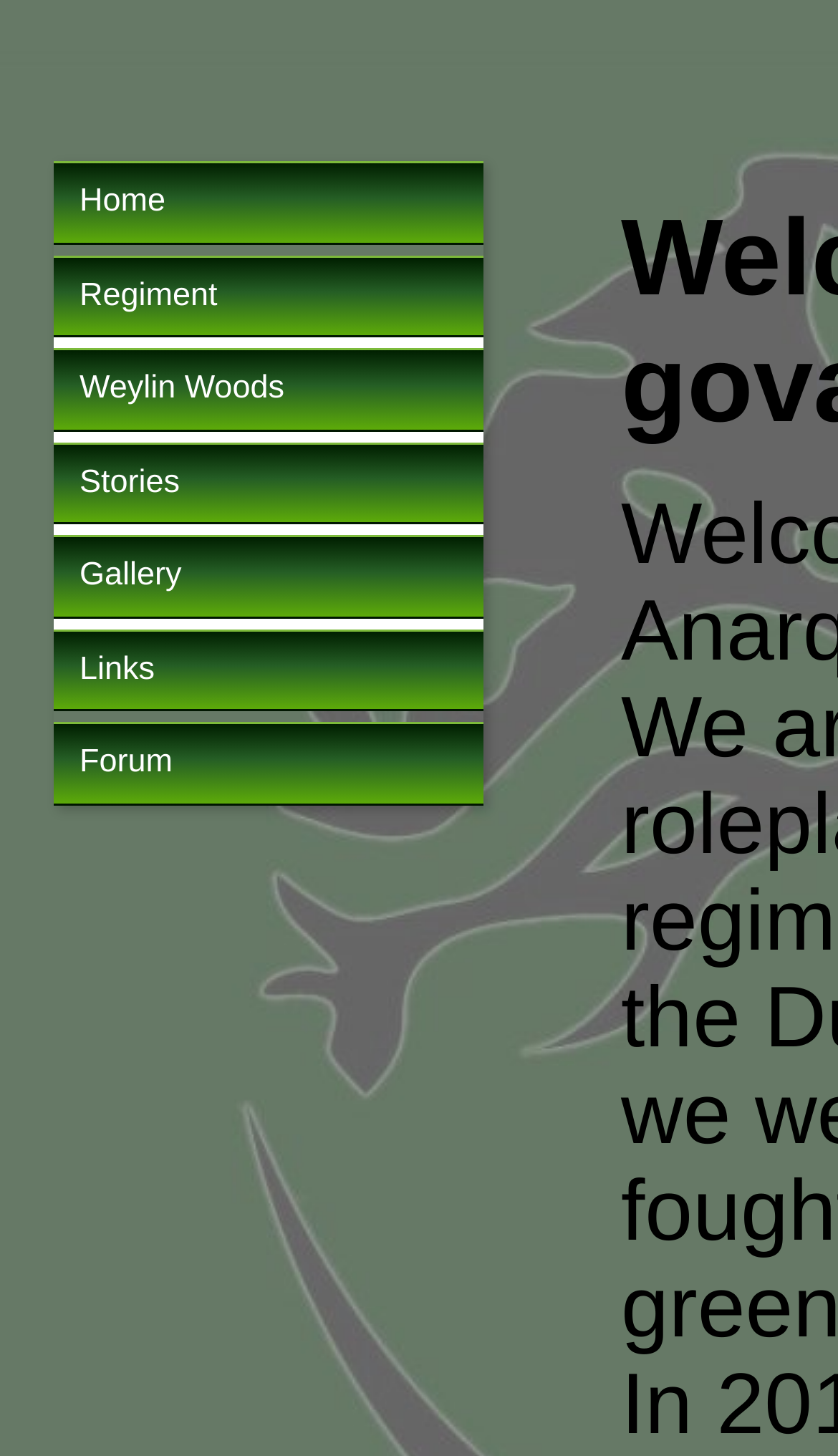How many links are on this webpage?
Based on the image content, provide your answer in one word or a short phrase.

24